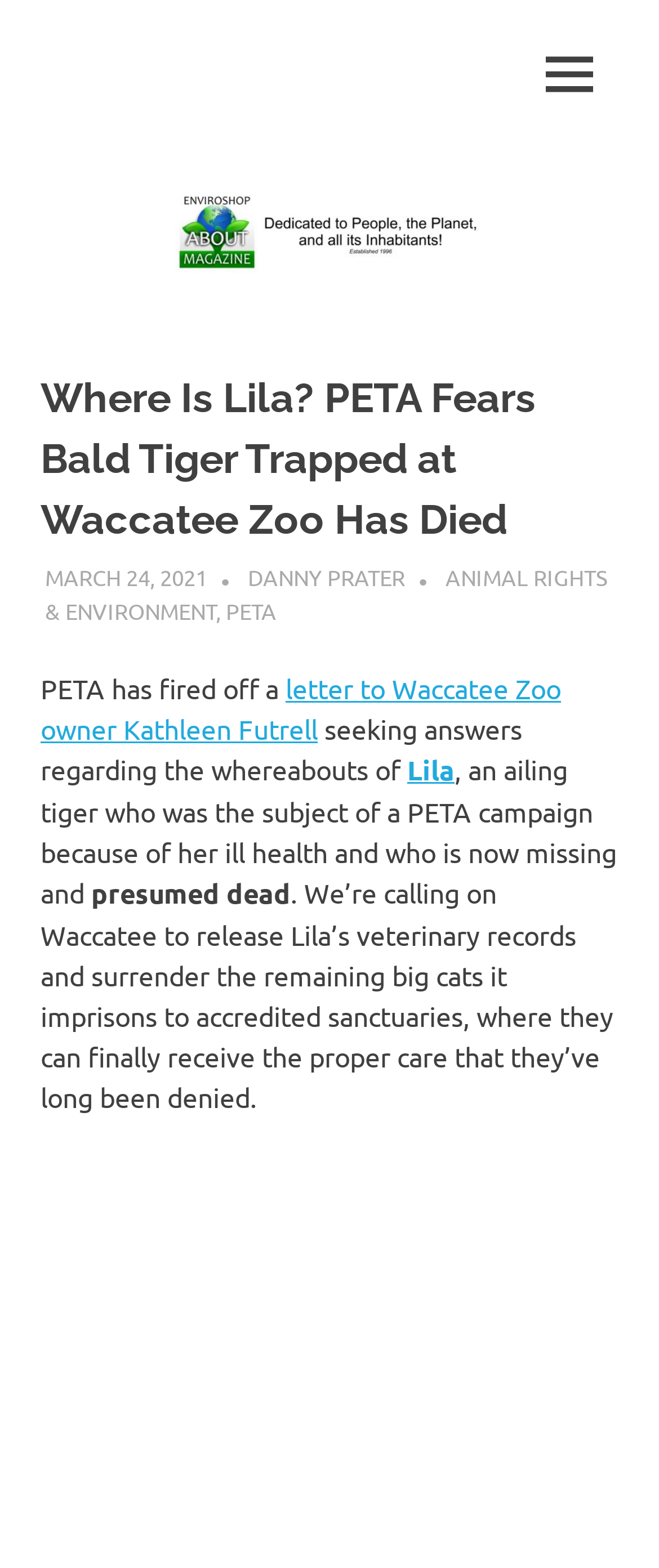Please specify the bounding box coordinates in the format (top-left x, top-left y, bottom-right x, bottom-right y), with all values as floating point numbers between 0 and 1. Identify the bounding box of the UI element described by: March 24, 2021

[0.068, 0.359, 0.314, 0.377]